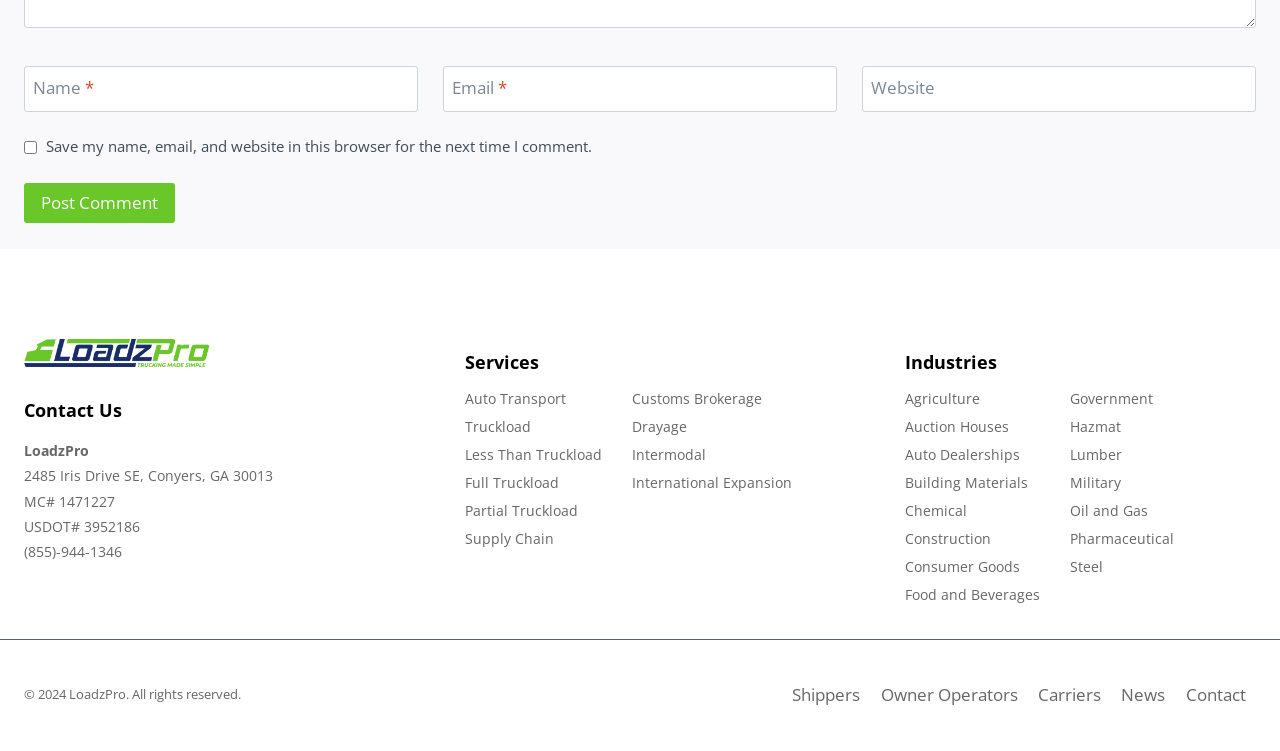Determine the bounding box for the described HTML element: "parent_node: Website aria-label="Website" name="url" placeholder="https://www.example.com"". Ensure the coordinates are four float numbers between 0 and 1 in the format [left, top, right, bottom].

[0.674, 0.087, 0.981, 0.149]